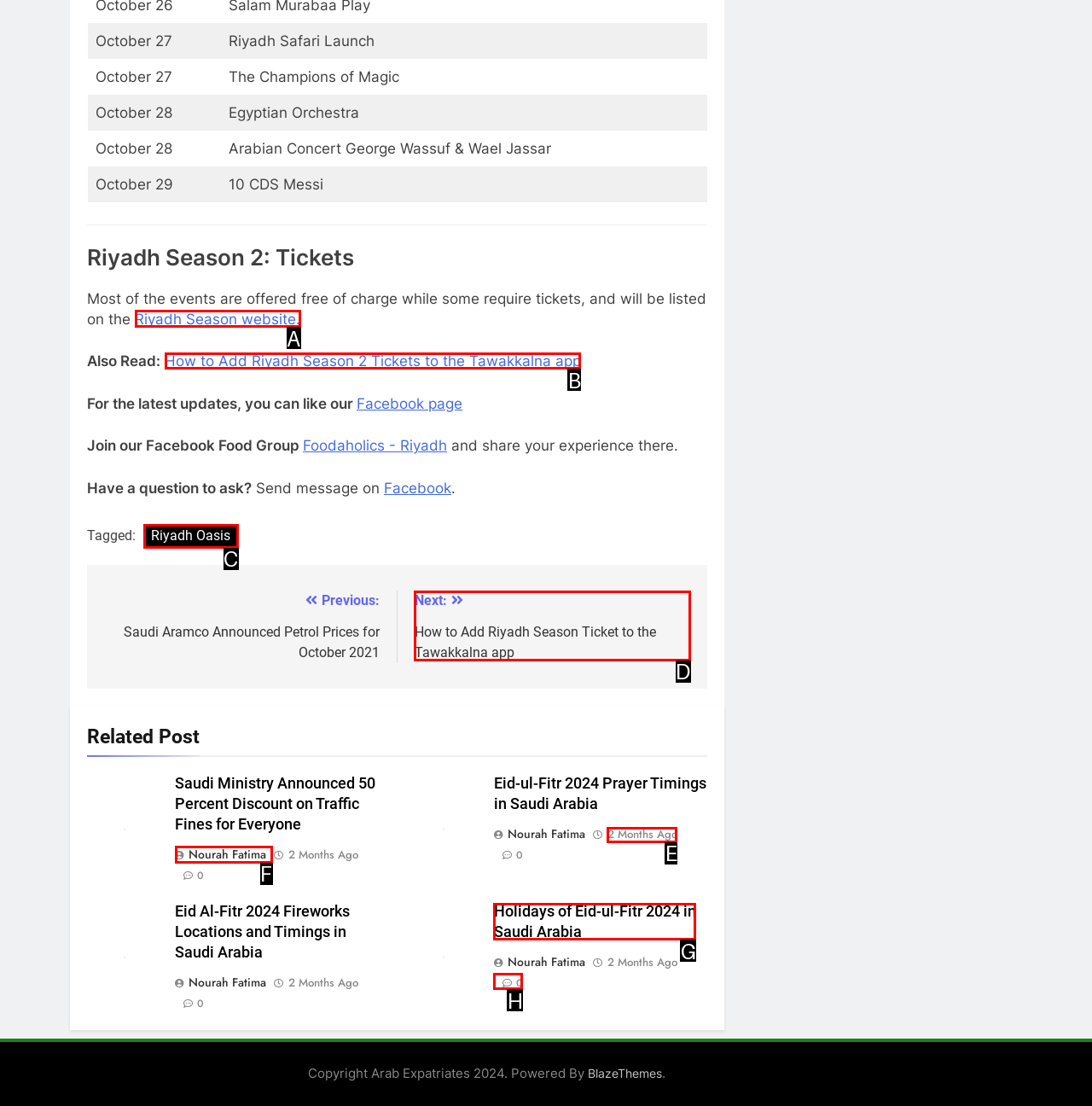For the instruction: Read more about How to Add Riyadh Season 2 Tickets to the Tawakkalna app, determine the appropriate UI element to click from the given options. Respond with the letter corresponding to the correct choice.

B